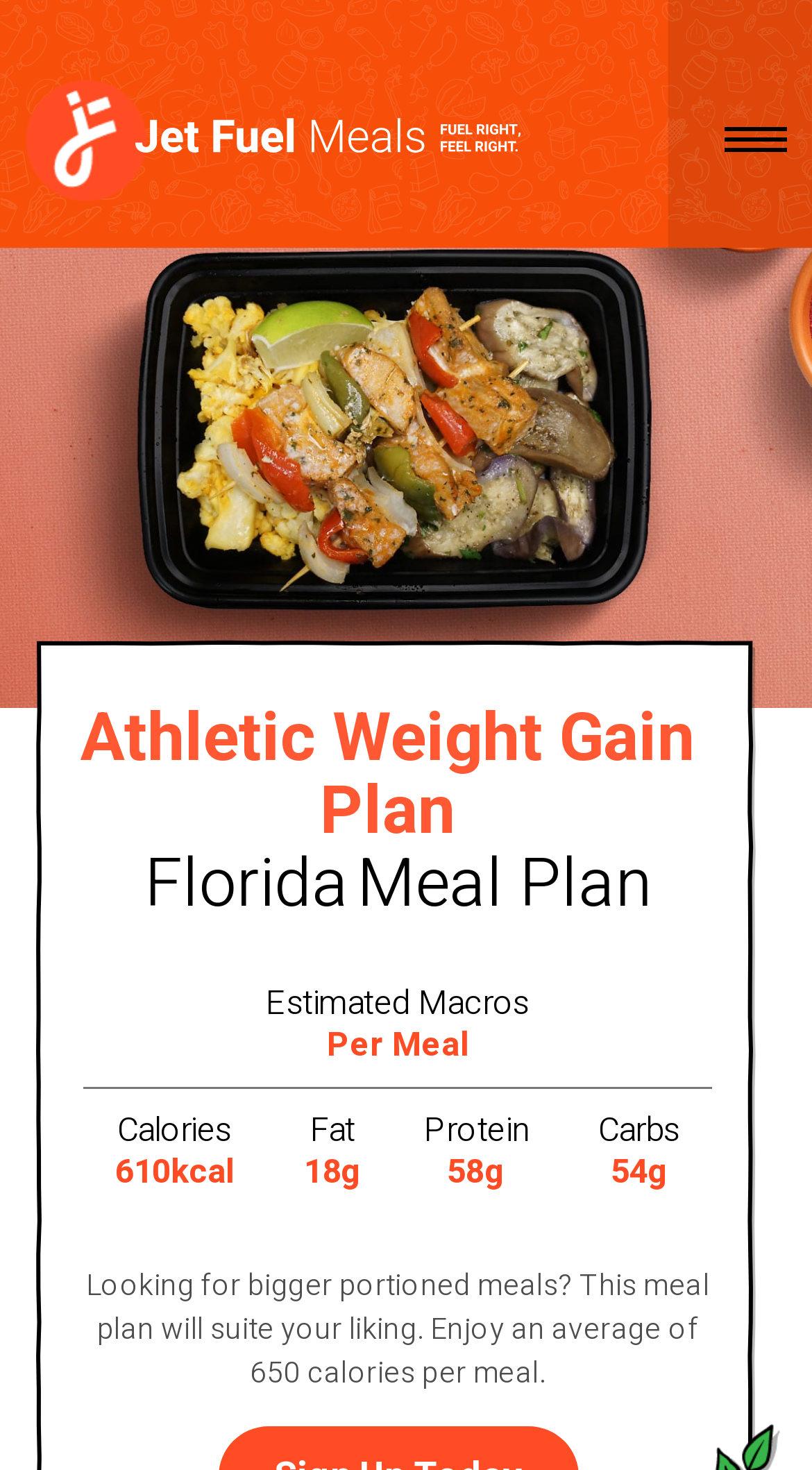What is the purpose of the meal plan?
We need a detailed and meticulous answer to the question.

Based on the webpage content, specifically the heading 'Athletic Weight Gain Plan', it can be inferred that the purpose of the meal plan is to support athletic weight gain.